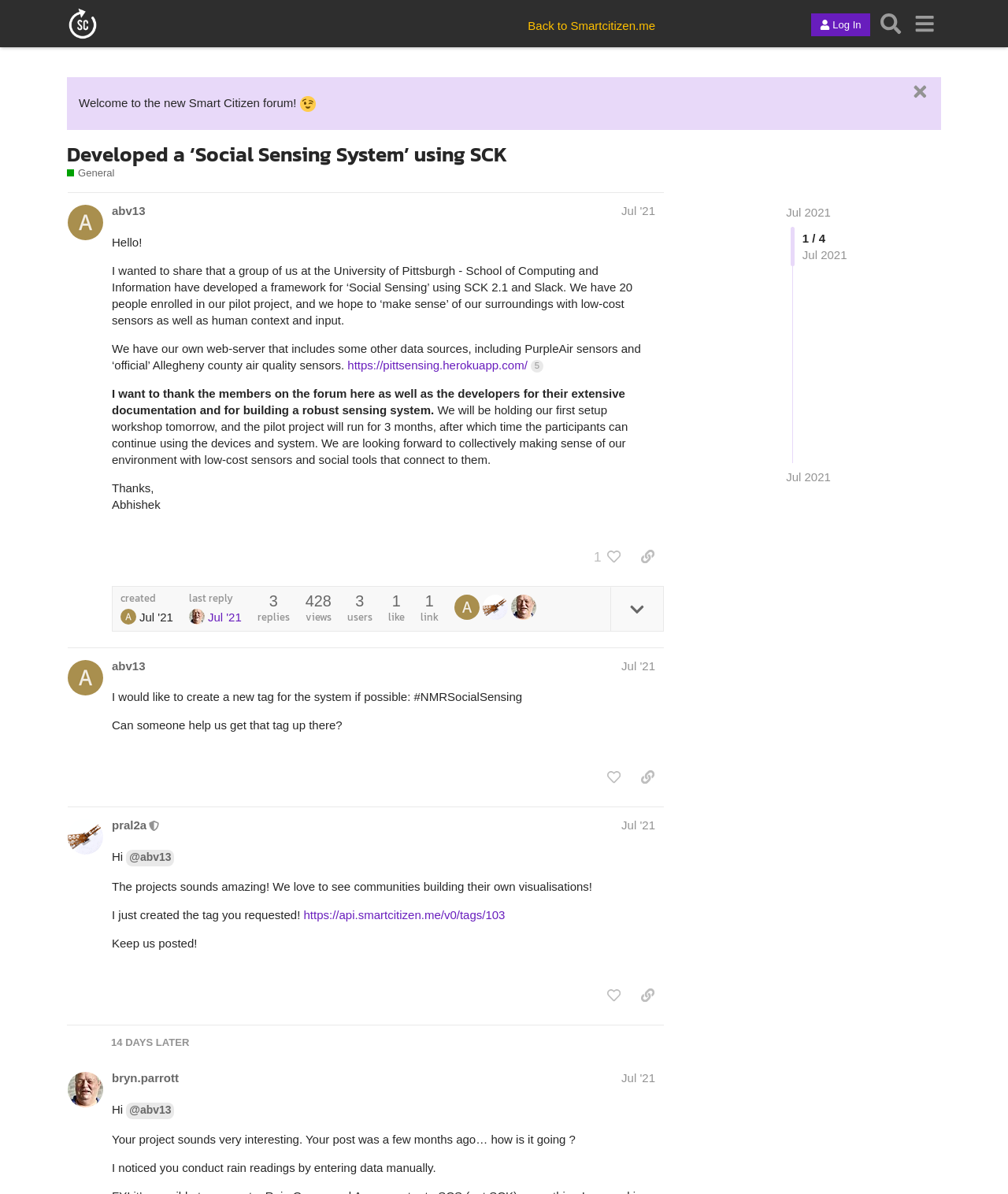From the given element description: "bryn.parrott", find the bounding box for the UI element. Provide the coordinates as four float numbers between 0 and 1, in the order [left, top, right, bottom].

[0.111, 0.896, 0.177, 0.91]